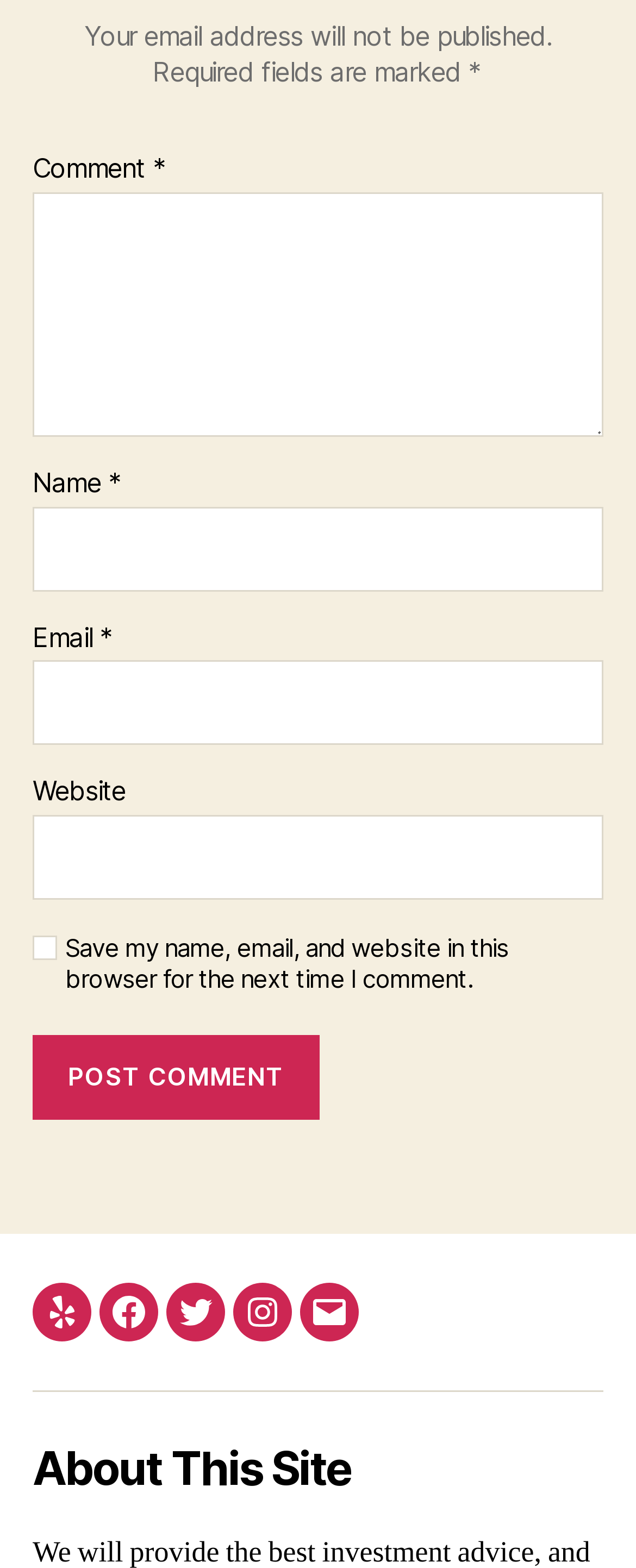Provide the bounding box coordinates for the UI element described in this sentence: "parent_node: Email * aria-describedby="email-notes" name="email"". The coordinates should be four float values between 0 and 1, i.e., [left, top, right, bottom].

[0.051, 0.421, 0.949, 0.475]